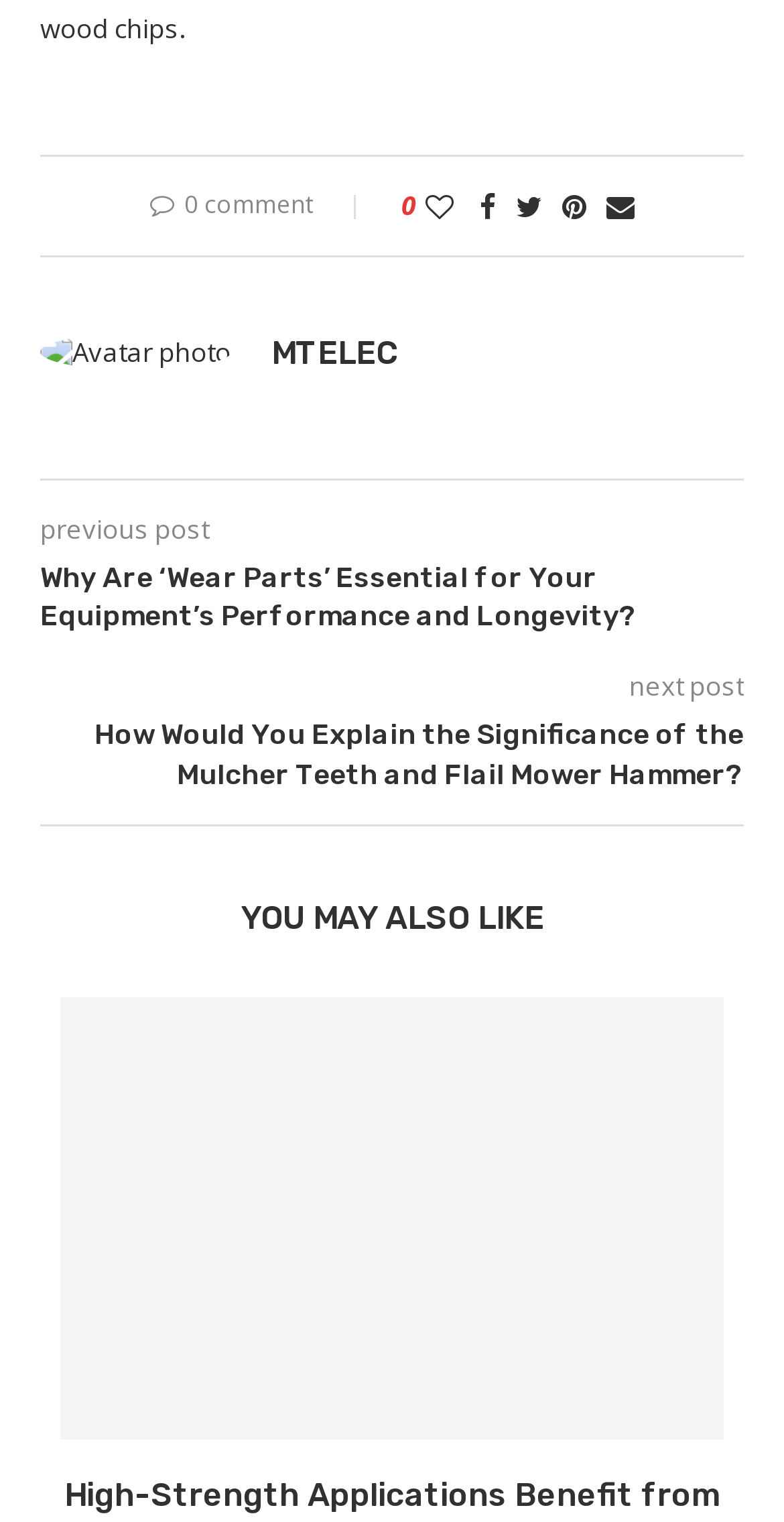Locate the UI element described as follows: "Pinterest". Return the bounding box coordinates as four float numbers between 0 and 1 in the order [left, top, right, bottom].

[0.717, 0.123, 0.747, 0.148]